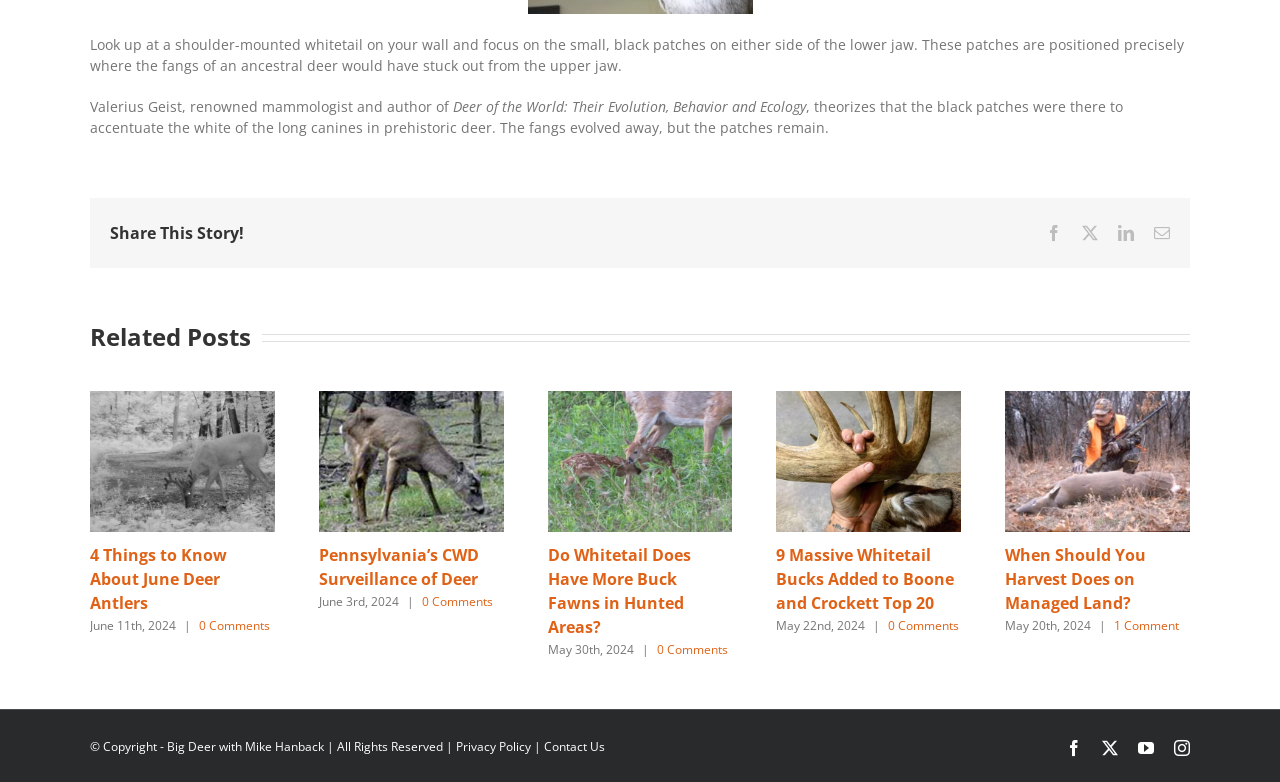What is the copyright information at the bottom of the page?
Respond to the question with a single word or phrase according to the image.

Big Deer with Mike Hanback